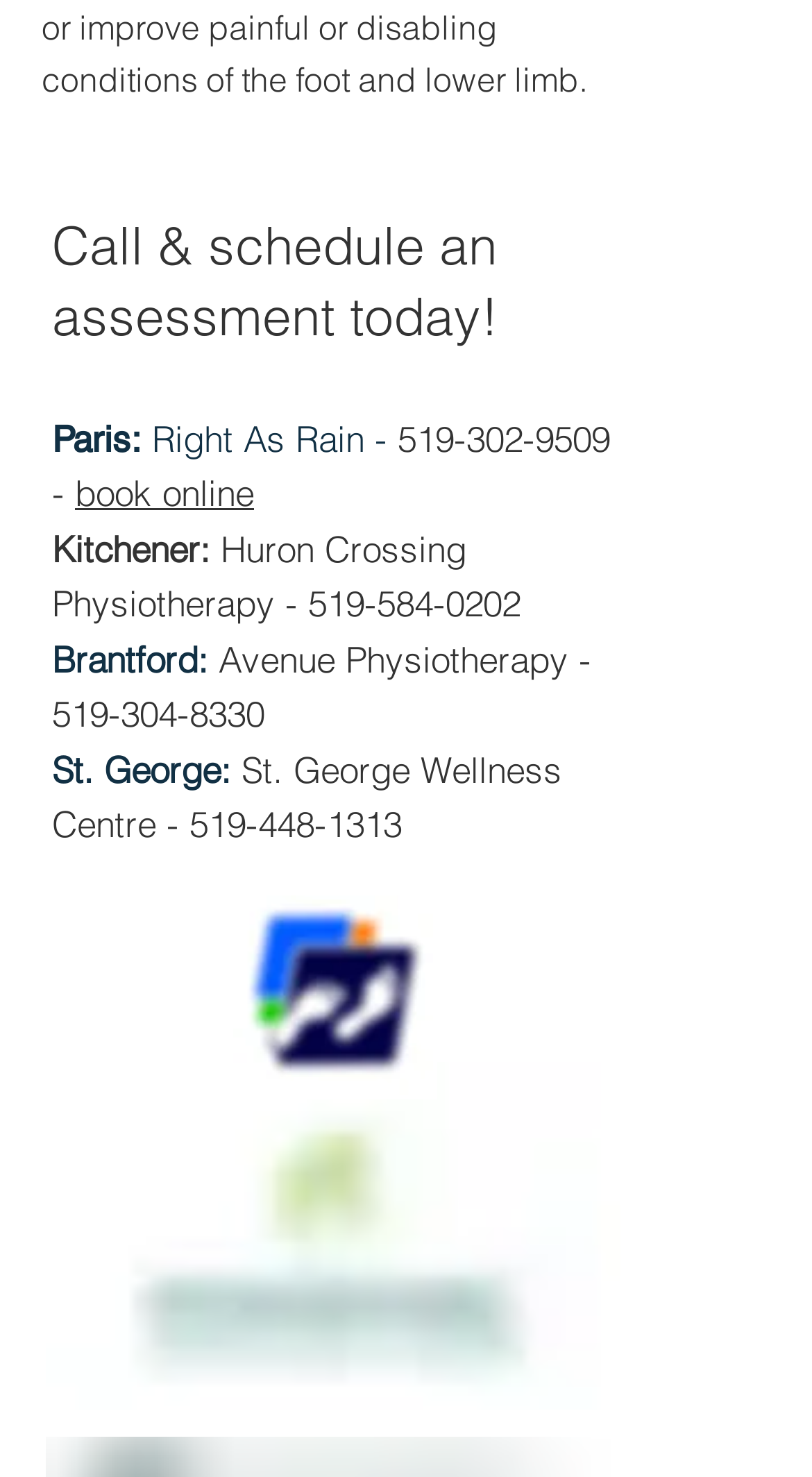Determine the bounding box coordinates of the UI element described below. Use the format (top-left x, top-left y, bottom-right x, bottom-right y) with floating point numbers between 0 and 1: 519-304-8330

[0.064, 0.468, 0.326, 0.498]